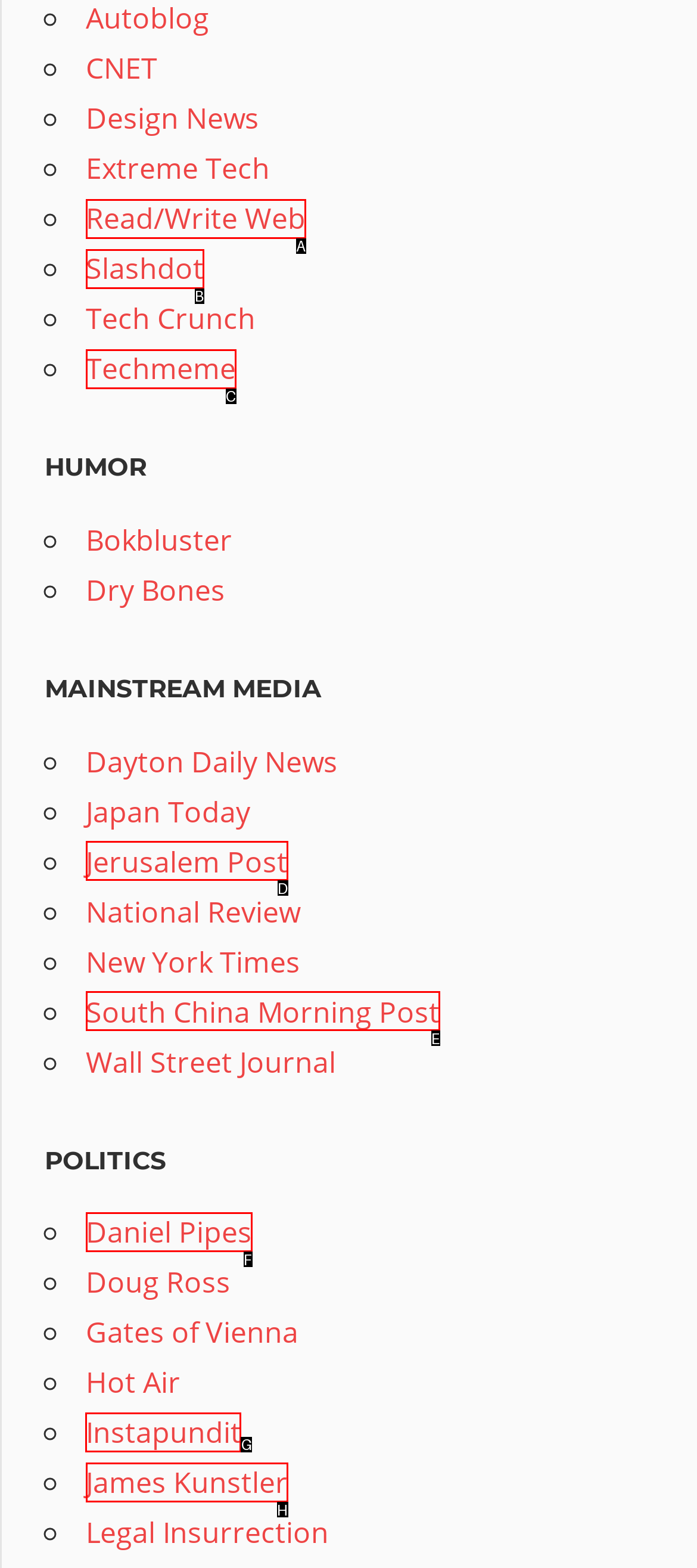Find the HTML element to click in order to complete this task: visit Instapundit
Answer with the letter of the correct option.

G